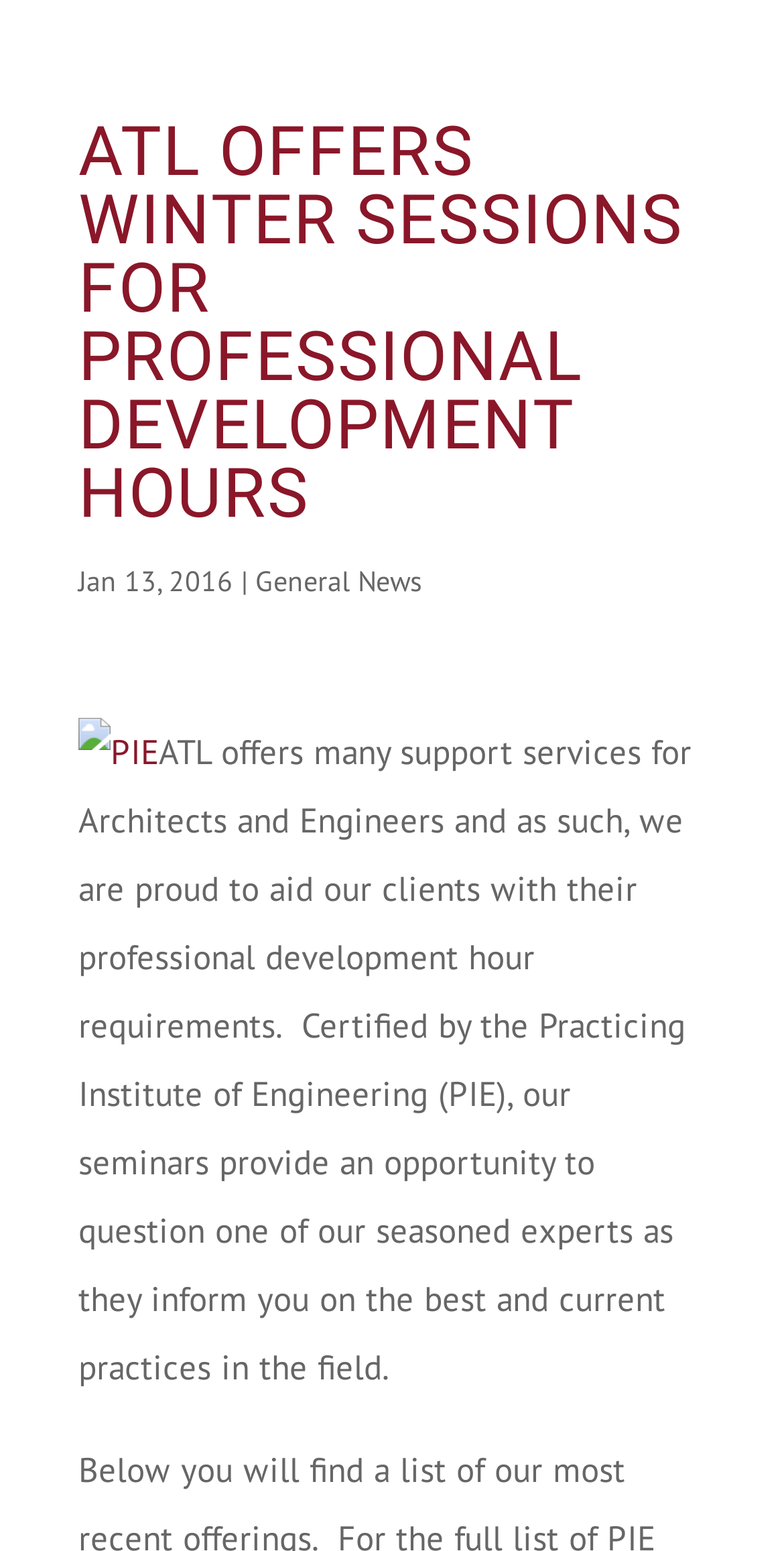What is the purpose of ATL's seminars?
Please answer the question as detailed as possible.

I found the purpose of ATL's seminars by reading the static text element that describes ATL's services, which mentions that ATL's seminars provide an opportunity to question one of their seasoned experts as they inform on the best and current practices in the field.